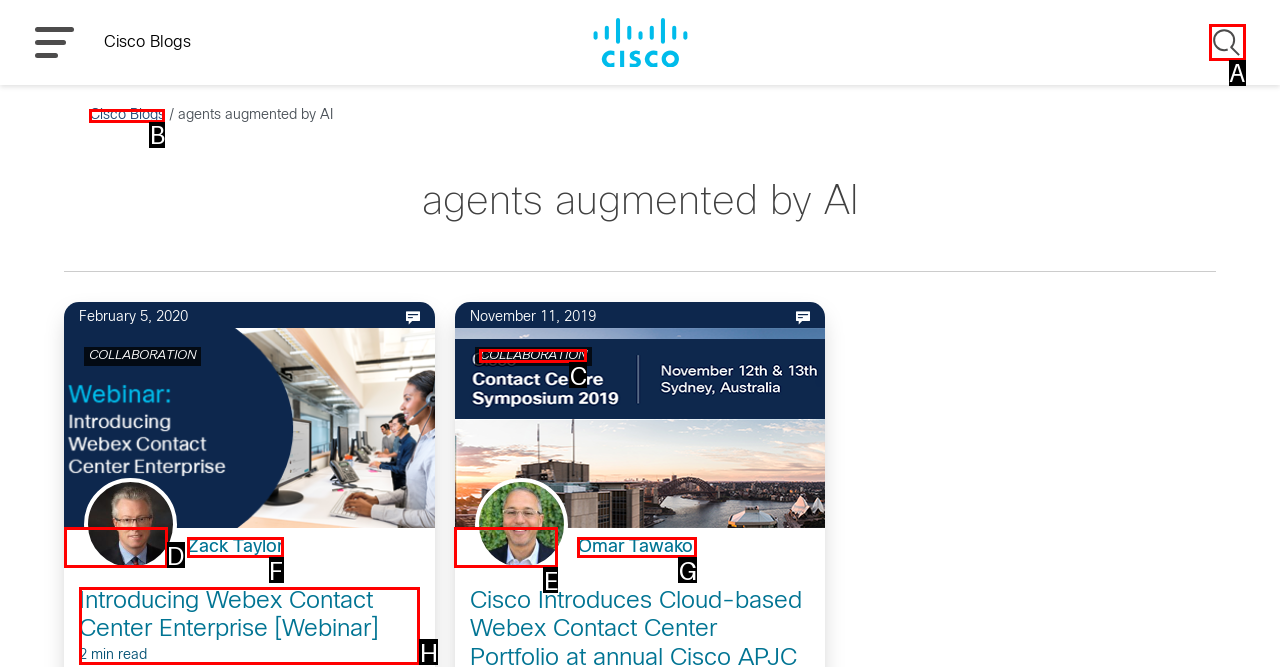Tell me which one HTML element I should click to complete the following instruction: Read the blog post 'Introducing Webex Contact Center Enterprise [Webinar}'
Answer with the option's letter from the given choices directly.

H